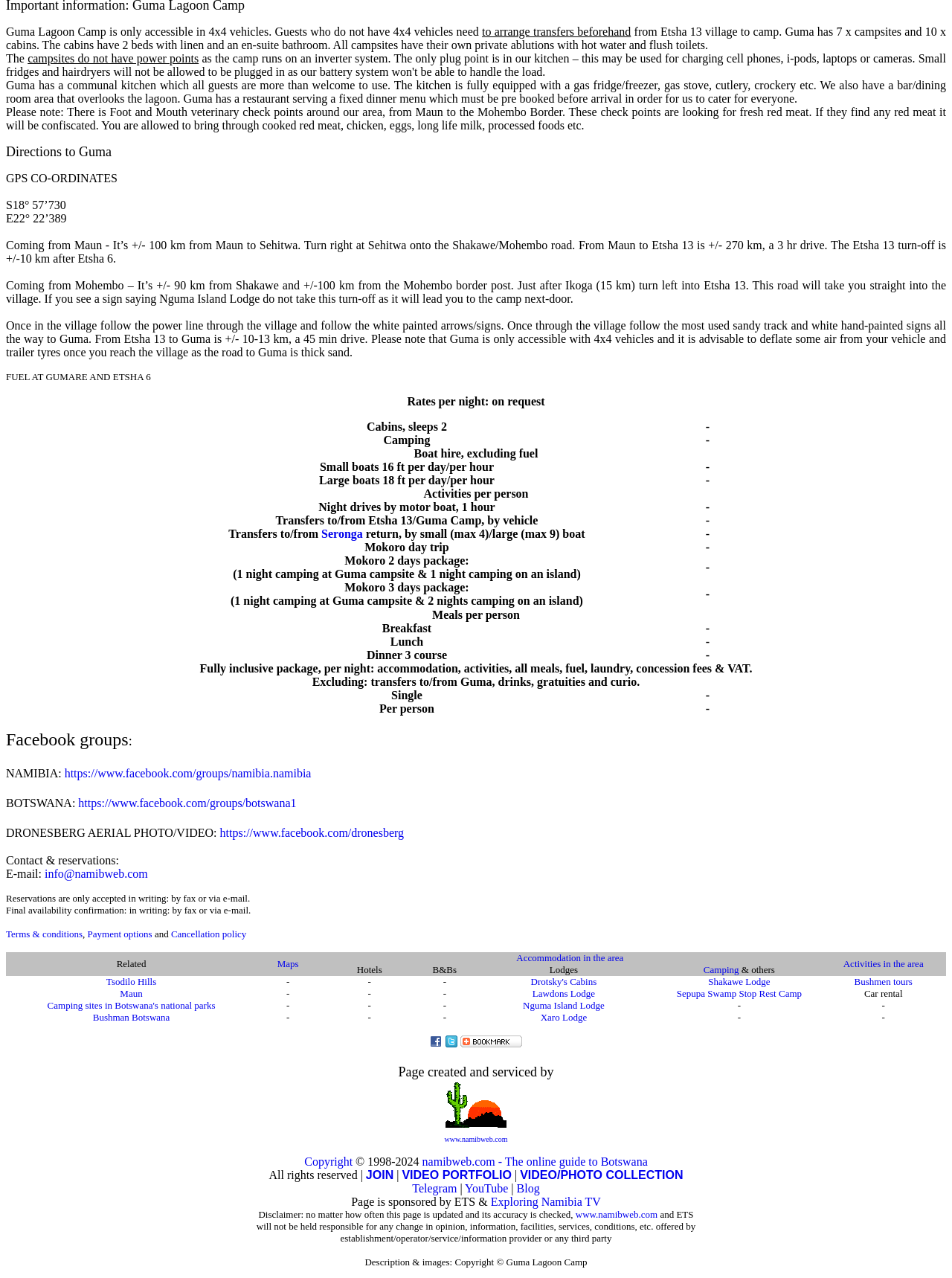Please give a short response to the question using one word or a phrase:
What is the GPS coordinate for latitude at Guma Lagoon Camp?

S18° 57’730